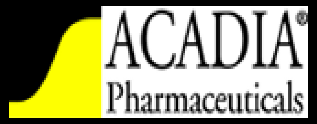What is the primary focus of ACADIA Pharmaceuticals?
Can you provide an in-depth and detailed response to the question?

The caption states that ACADIA Pharmaceuticals is a biopharmaceutical company focused on innovative therapies for central nervous system disorders. Therefore, the primary focus of ACADIA Pharmaceuticals is on central nervous system disorders.